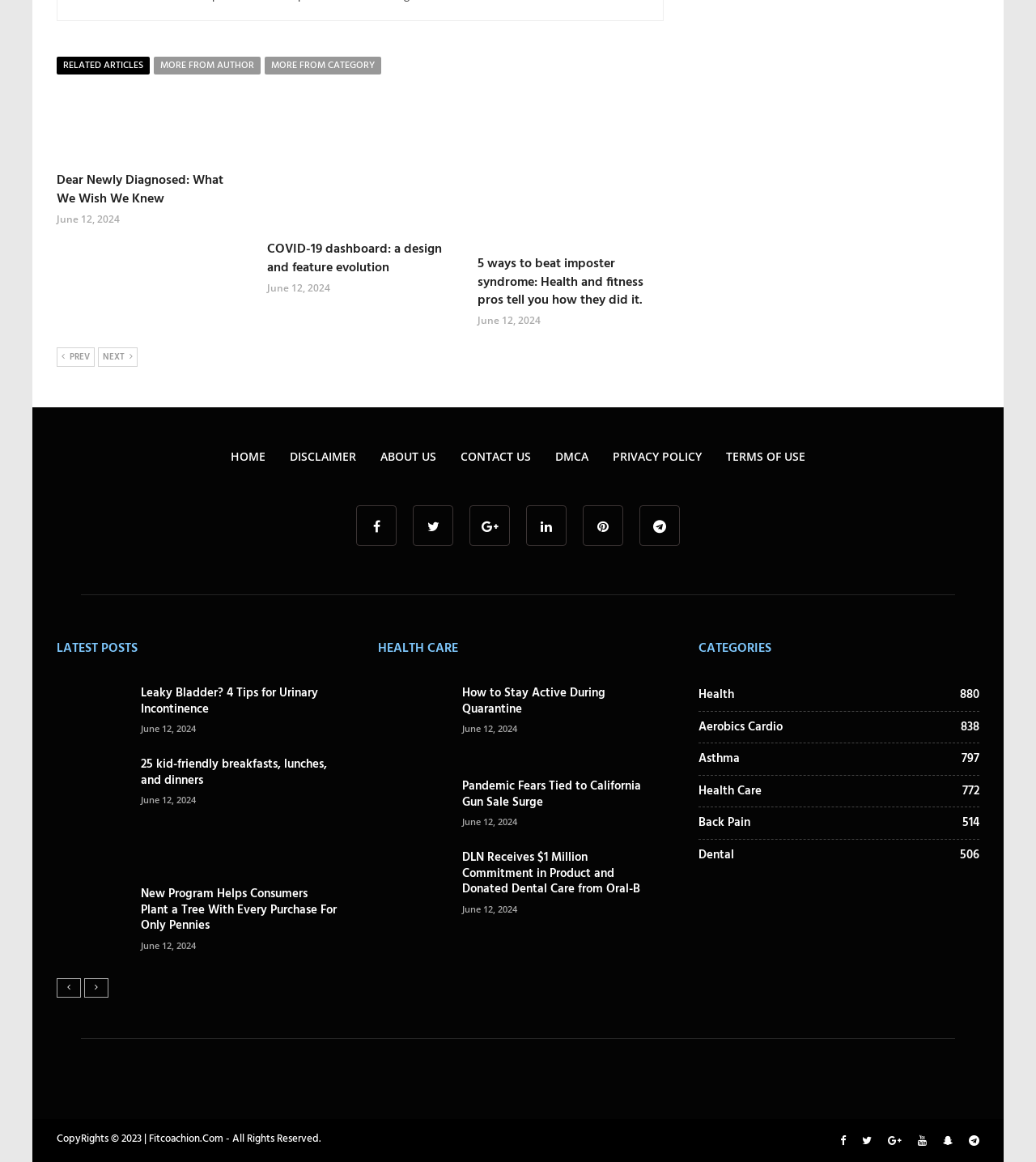Using the element description provided, determine the bounding box coordinates in the format (top-left x, top-left y, bottom-right x, bottom-right y). Ensure that all values are floating point numbers between 0 and 1. Element description: More from author

[0.148, 0.049, 0.252, 0.064]